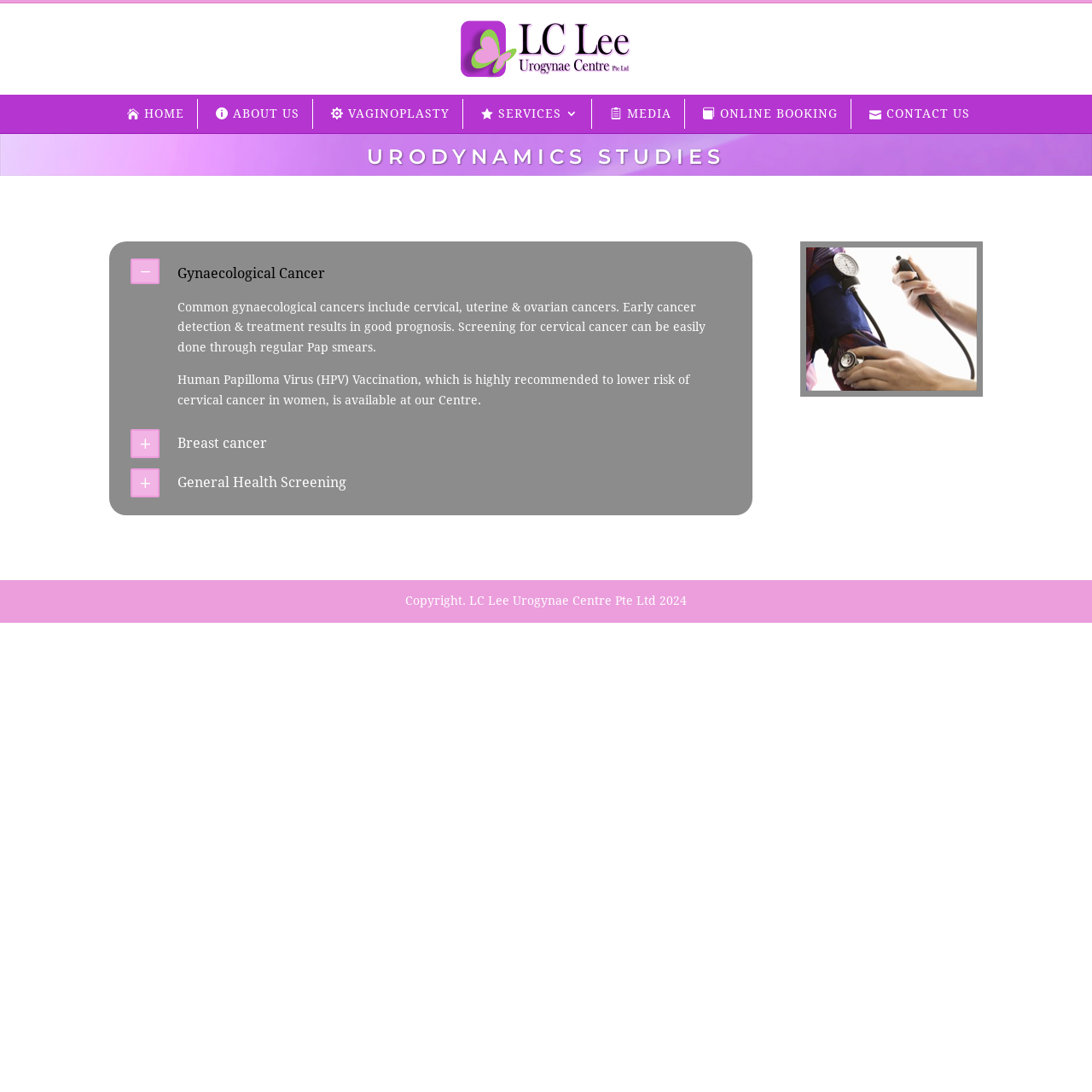Answer the question below with a single word or a brief phrase: 
Is there an image on the right side of the page?

Yes